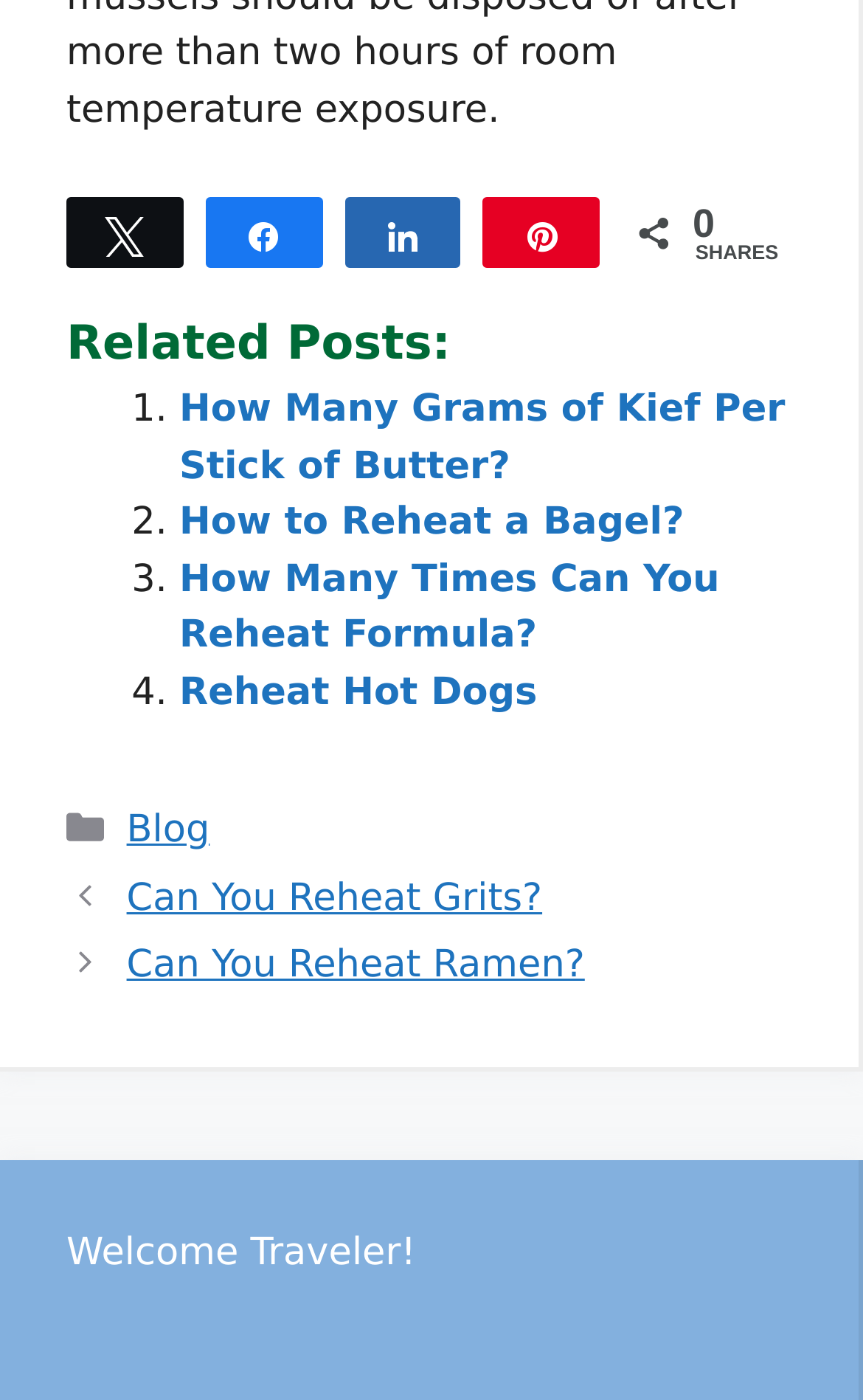Bounding box coordinates are specified in the format (top-left x, top-left y, bottom-right x, bottom-right y). All values are floating point numbers bounded between 0 and 1. Please provide the bounding box coordinate of the region this sentence describes: Share

[0.24, 0.142, 0.371, 0.189]